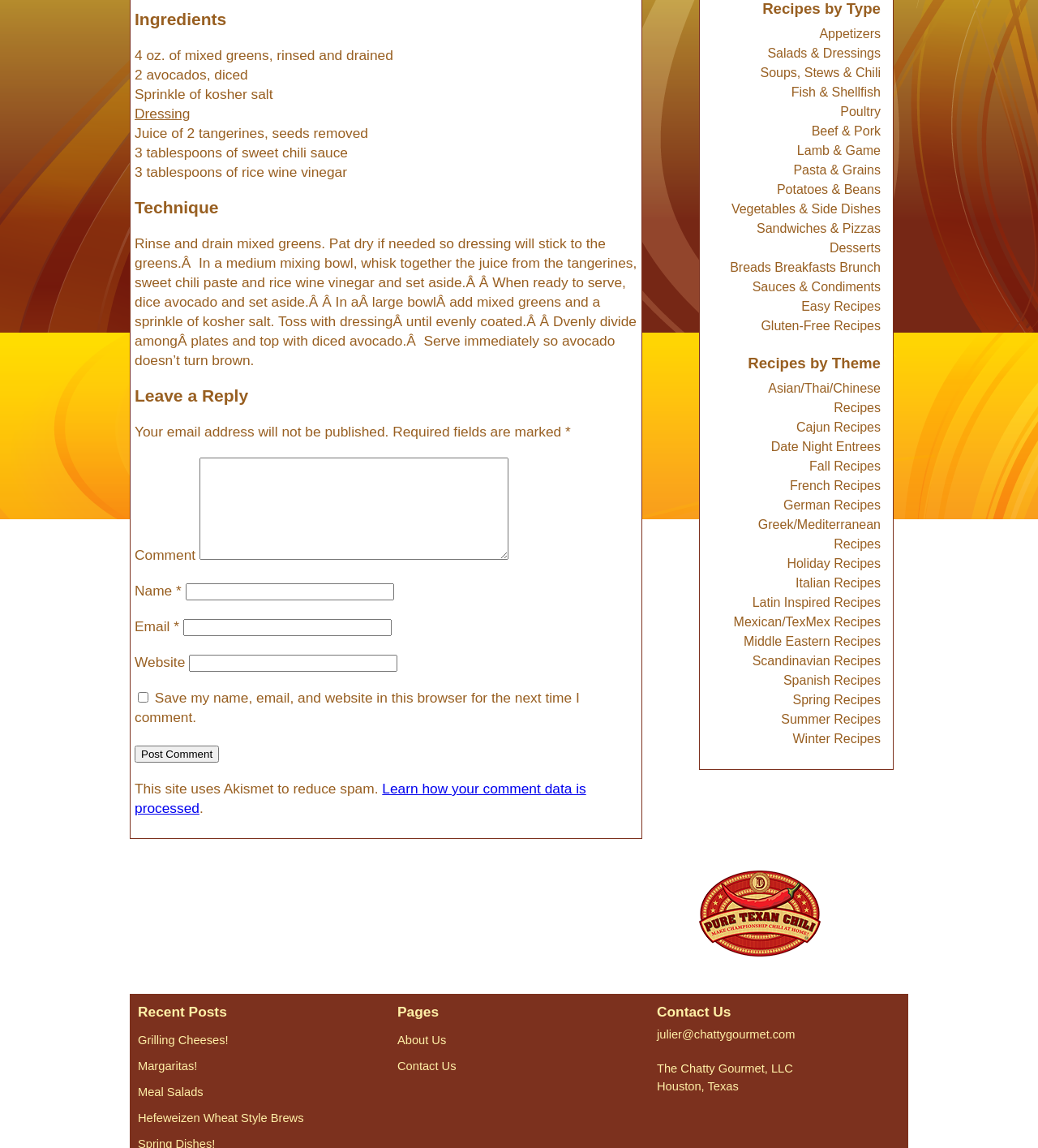Find and provide the bounding box coordinates for the UI element described here: "Poultry". The coordinates should be given as four float numbers between 0 and 1: [left, top, right, bottom].

[0.81, 0.091, 0.848, 0.103]